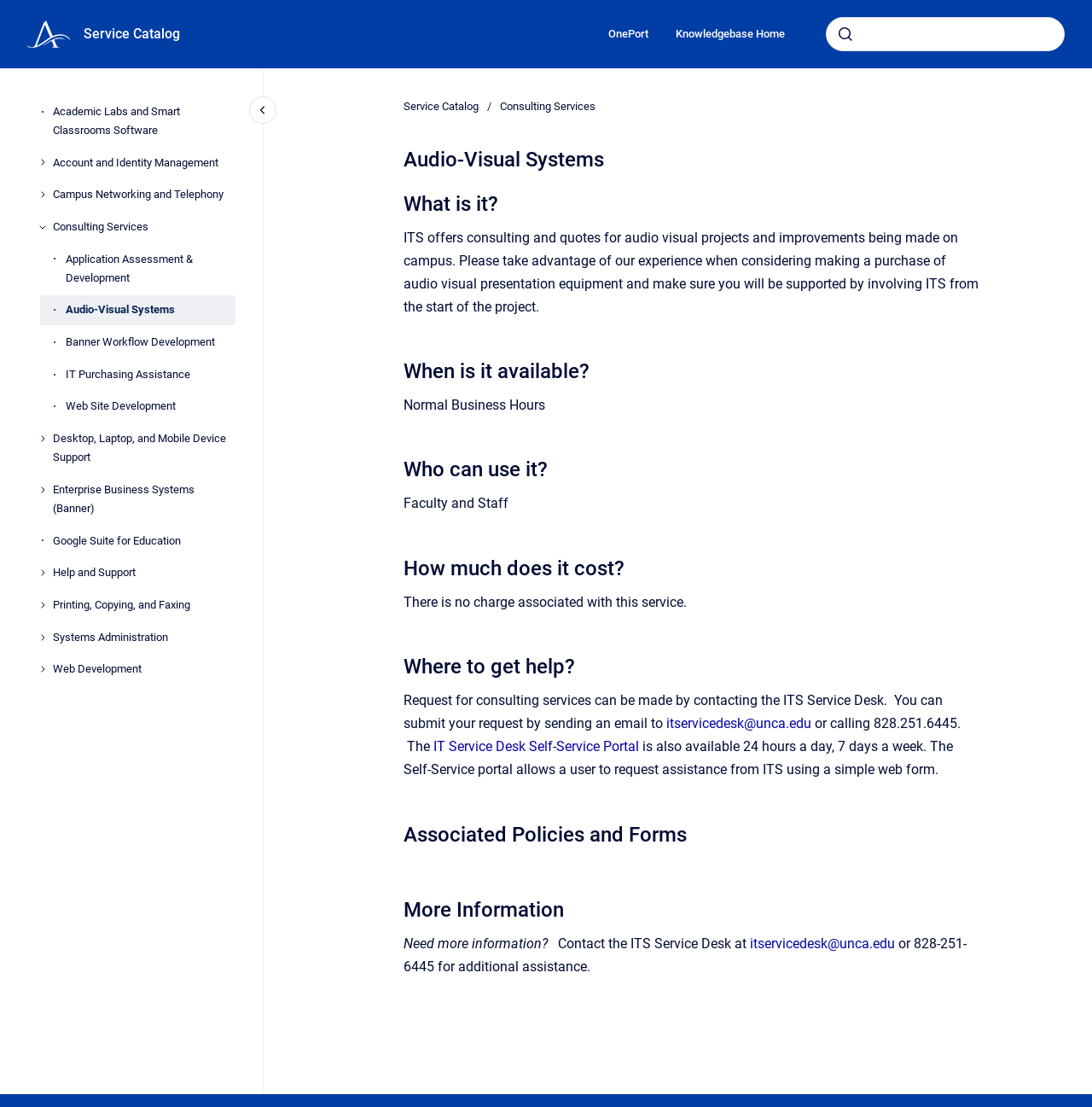What is the purpose of the ITS Service Desk Self-Service Portal?
Relying on the image, give a concise answer in one word or a brief phrase.

Request assistance from ITS